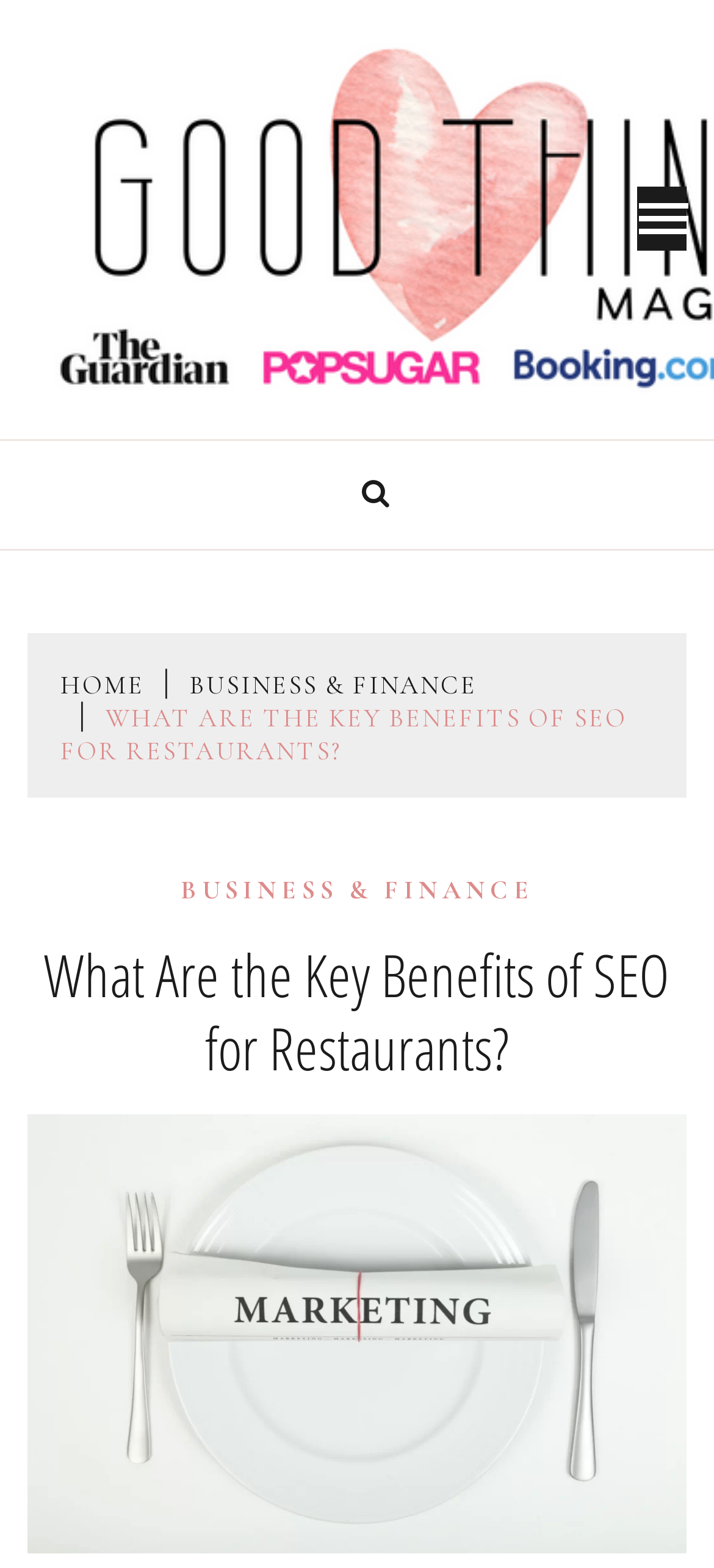Locate the UI element described as follows: "Instagram". Return the bounding box coordinates as four float numbers between 0 and 1 in the order [left, top, right, bottom].

None